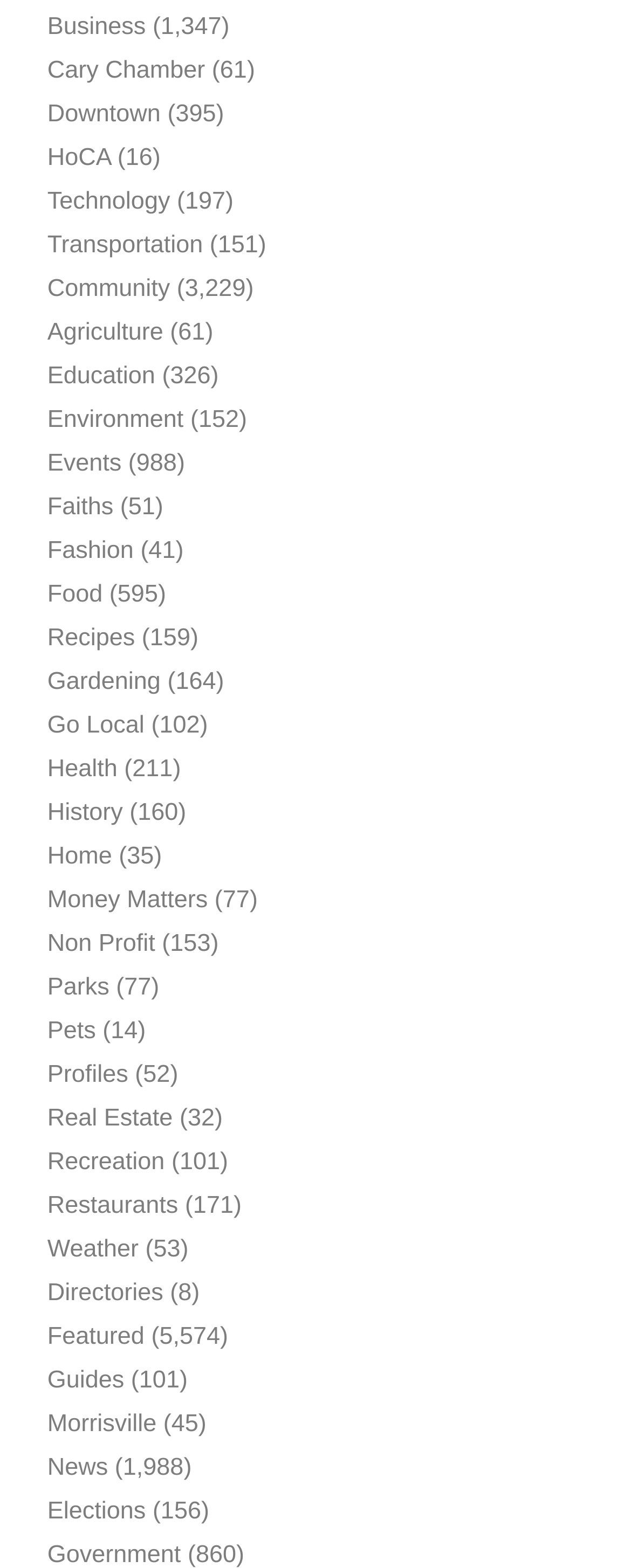Provide the bounding box for the UI element matching this description: "Blog".

None